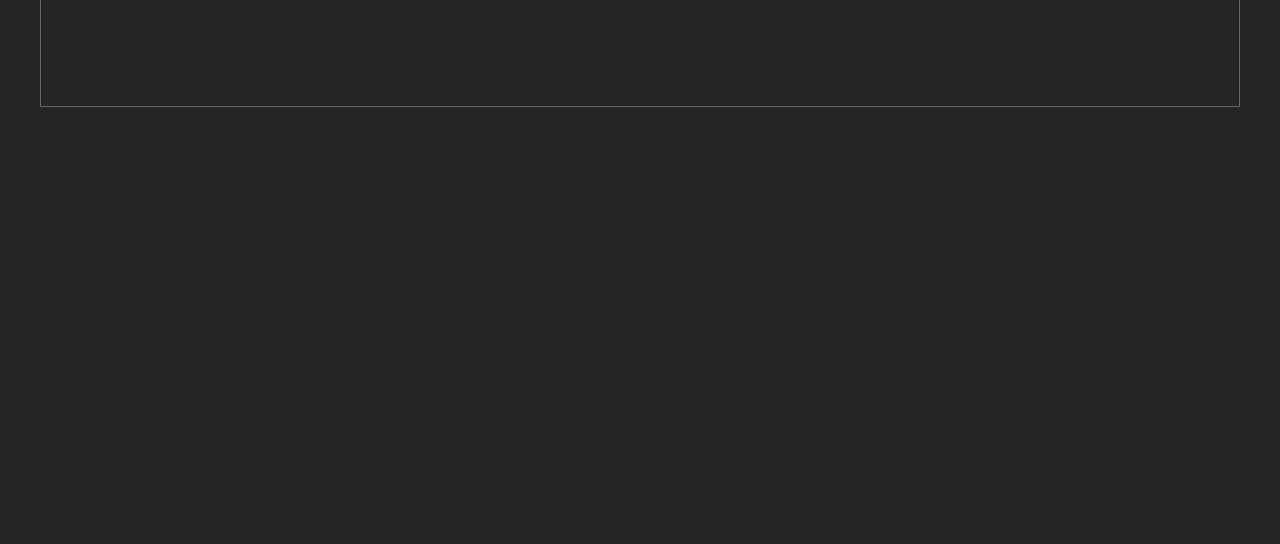From the image, can you give a detailed response to the question below:
How many popular services are listed?

The popular services section is located under the 'Popular Services' heading, and it contains four links: 'Turnkey Solutions', 'Data Center Infrastructure', 'Solar Power System', and 'After Sales Services'.